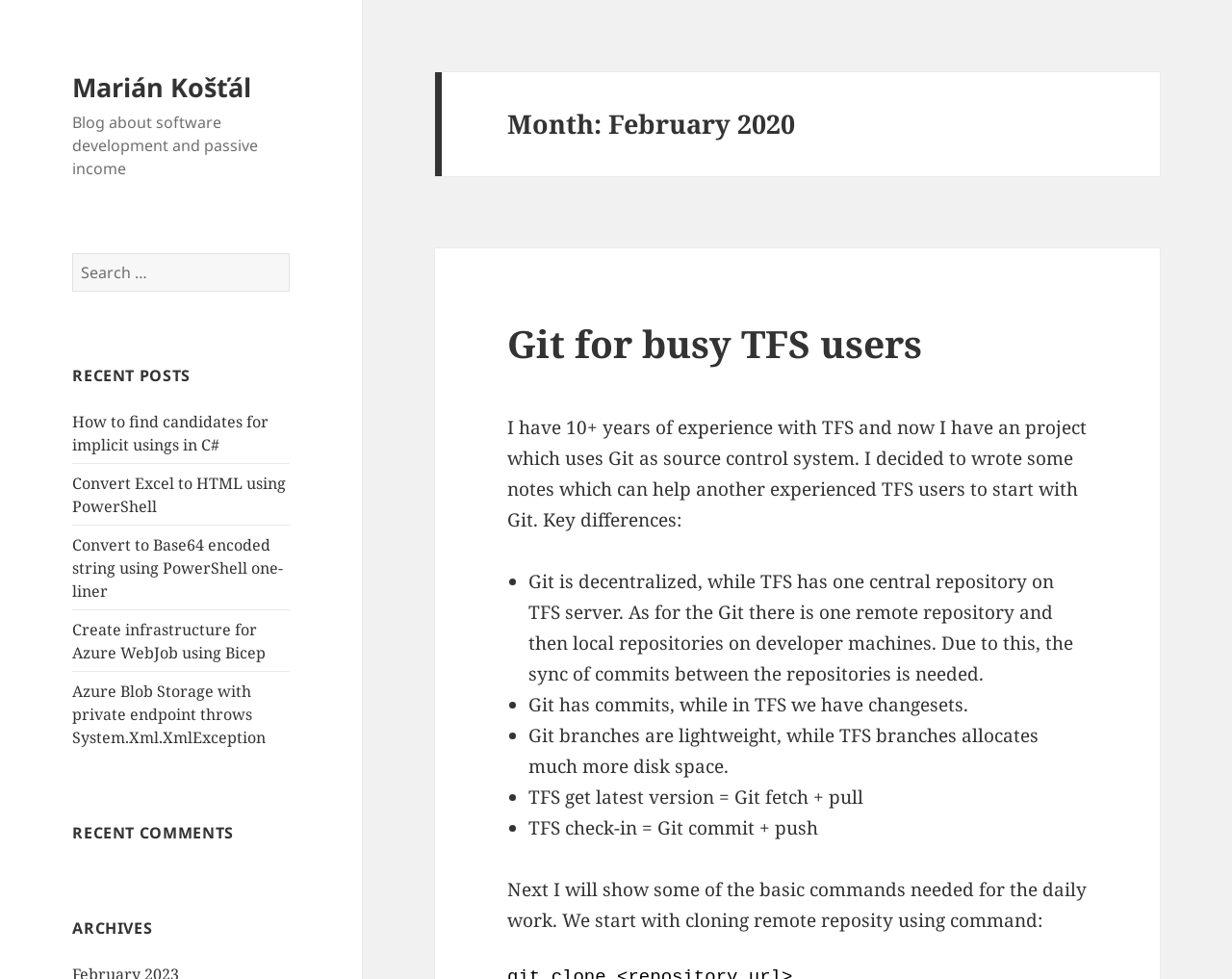Please identify the webpage's heading and generate its text content.

Month: February 2020